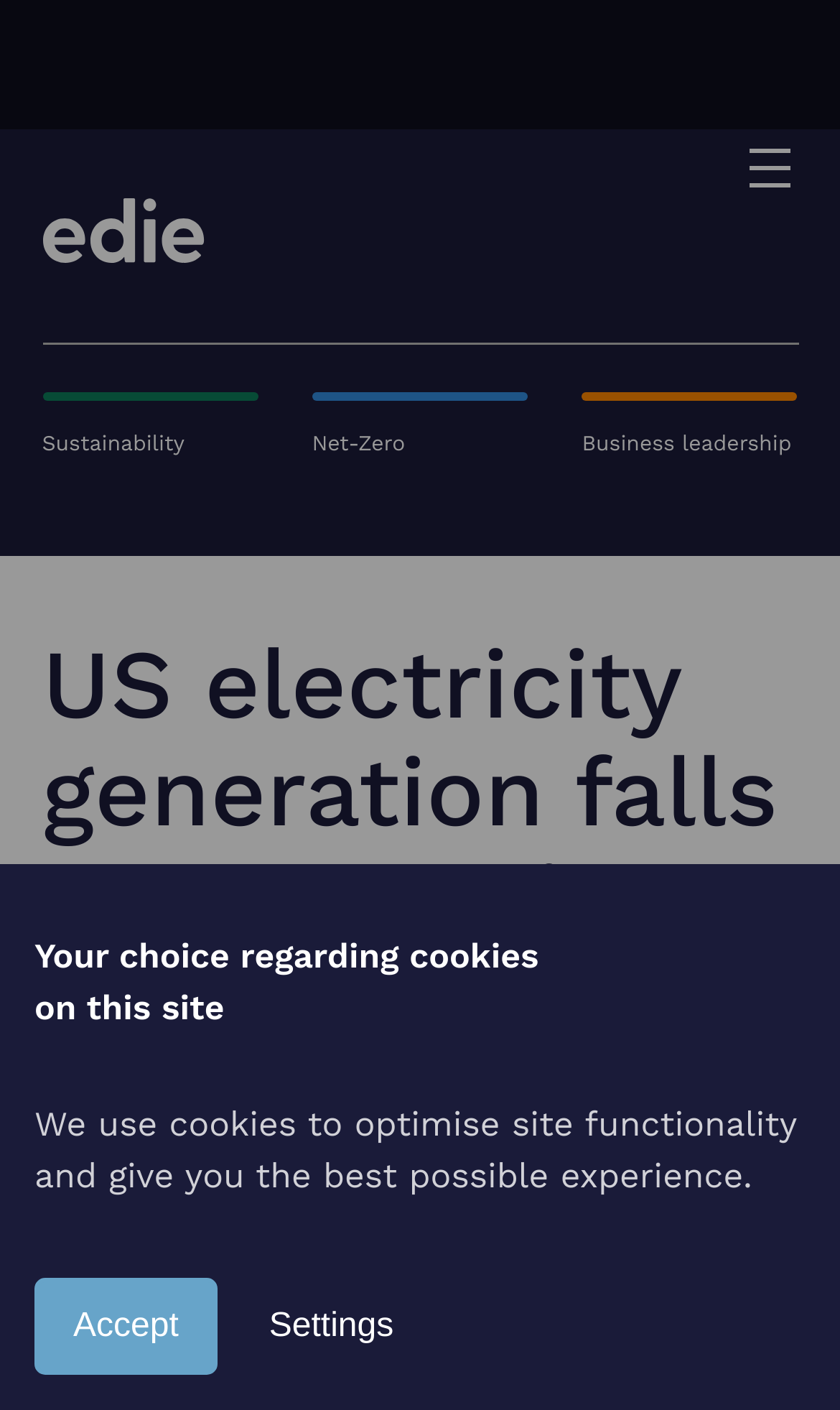What is the text of the heading below the top menu?
Please provide a single word or phrase as your answer based on the image.

US electricity generation falls two years in a row for first time